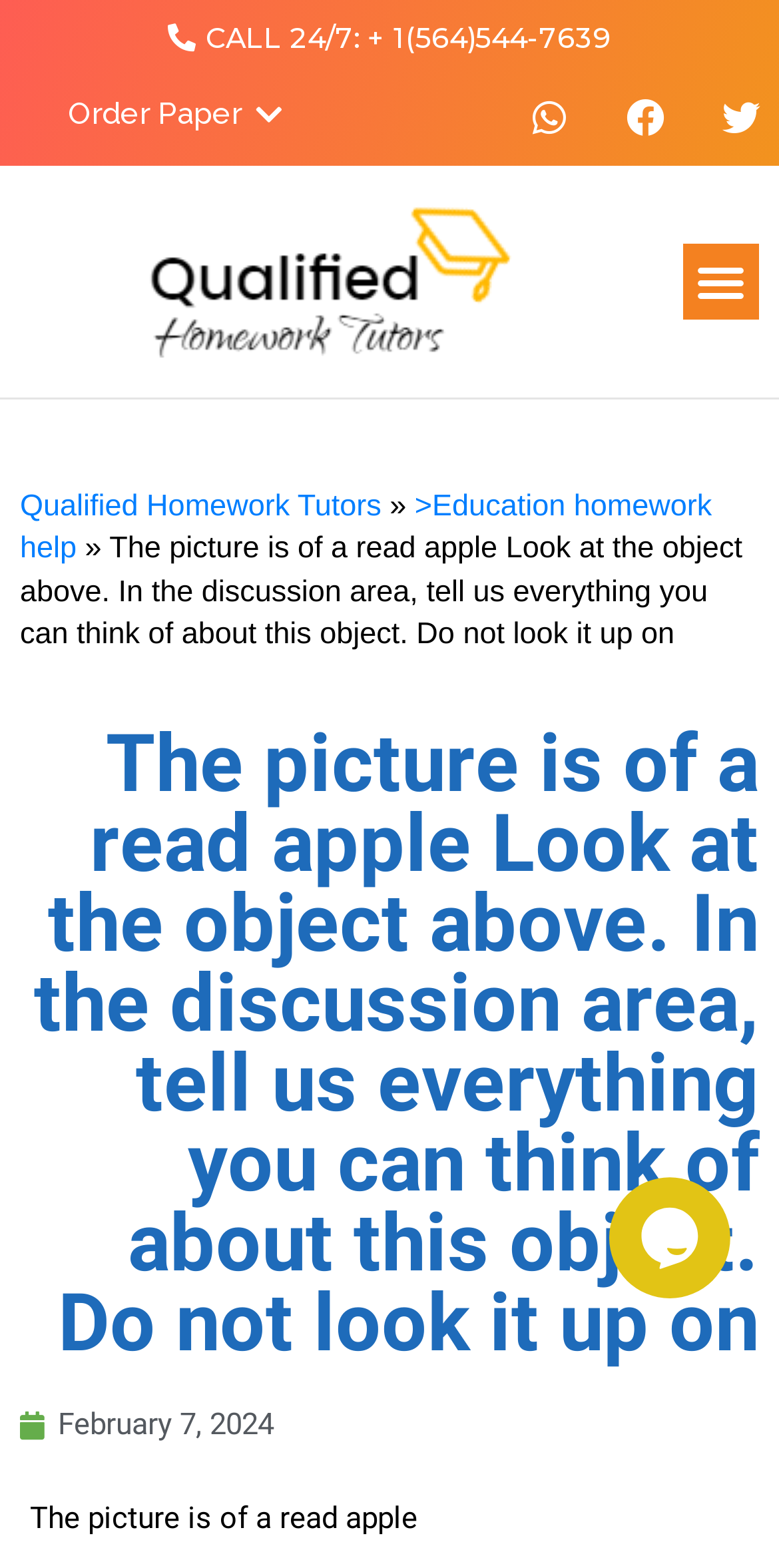What is the object being described?
Please use the image to provide an in-depth answer to the question.

The object being described is a red apple, as indicated by the text 'The picture is of a read apple' at the top of the webpage.